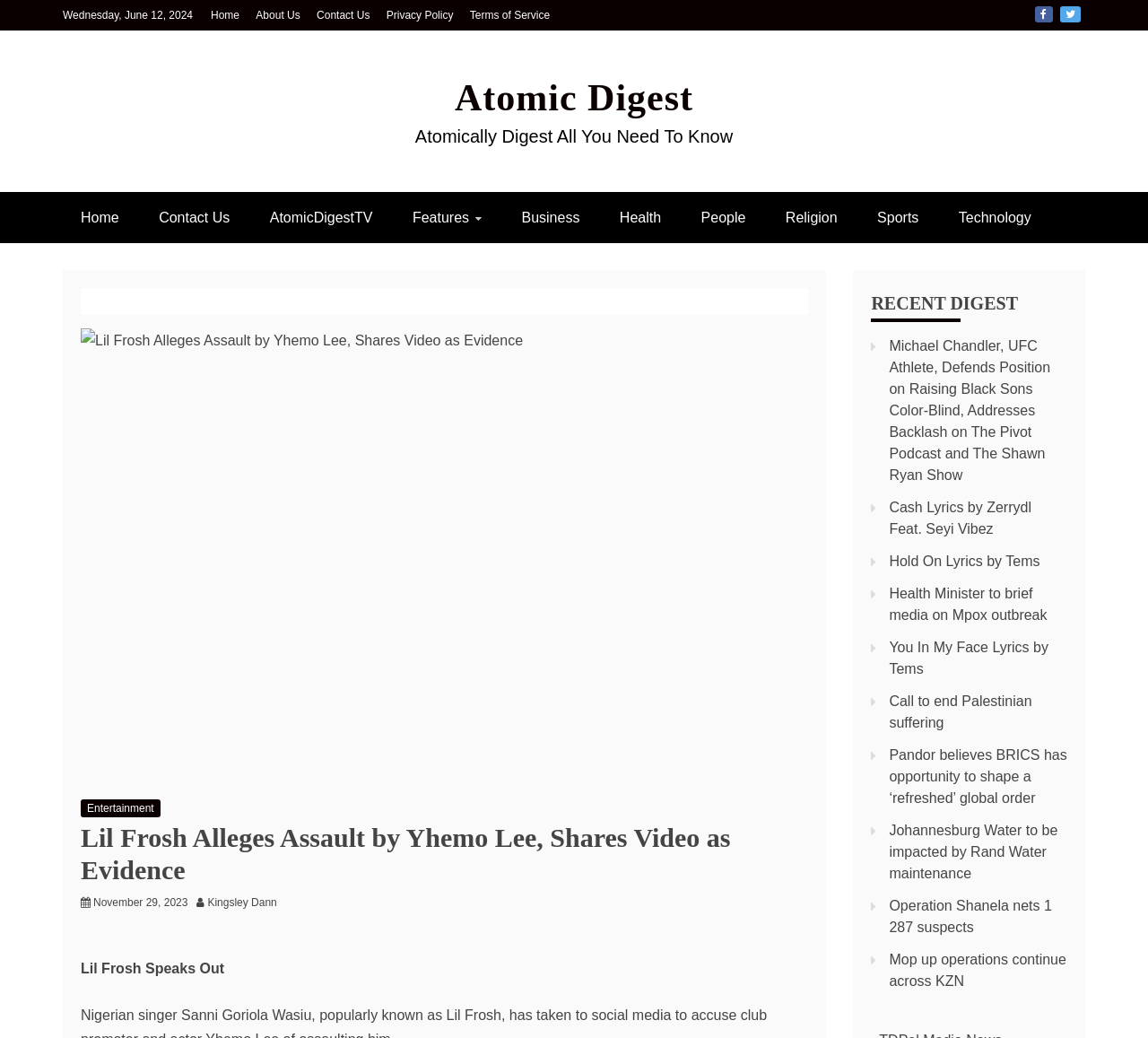Determine the bounding box for the described UI element: "AtomicDigestTV".

[0.219, 0.185, 0.34, 0.234]